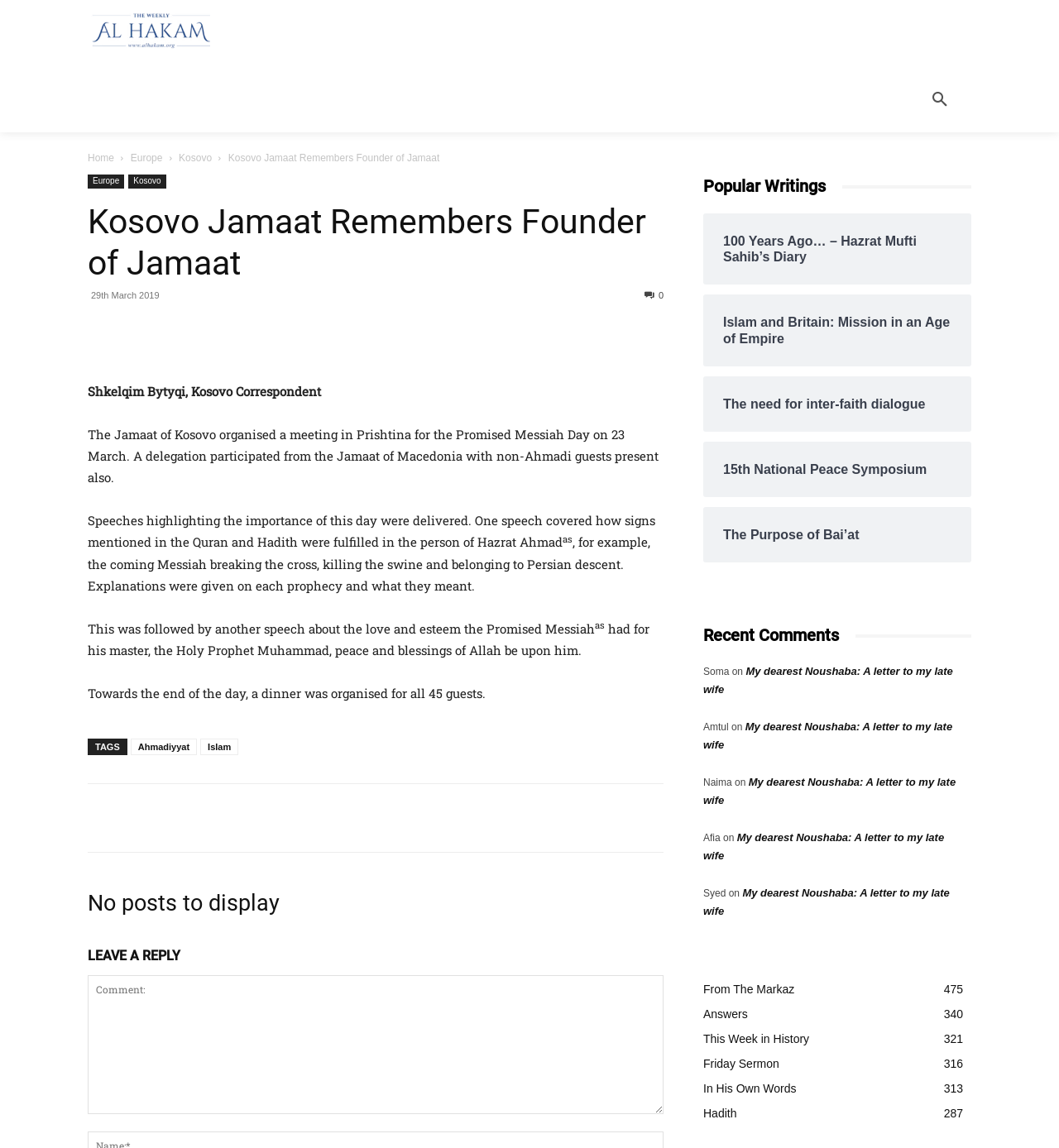What is the name of the correspondent who wrote the article?
Please provide a single word or phrase in response based on the screenshot.

Shkelqim Bytyqi